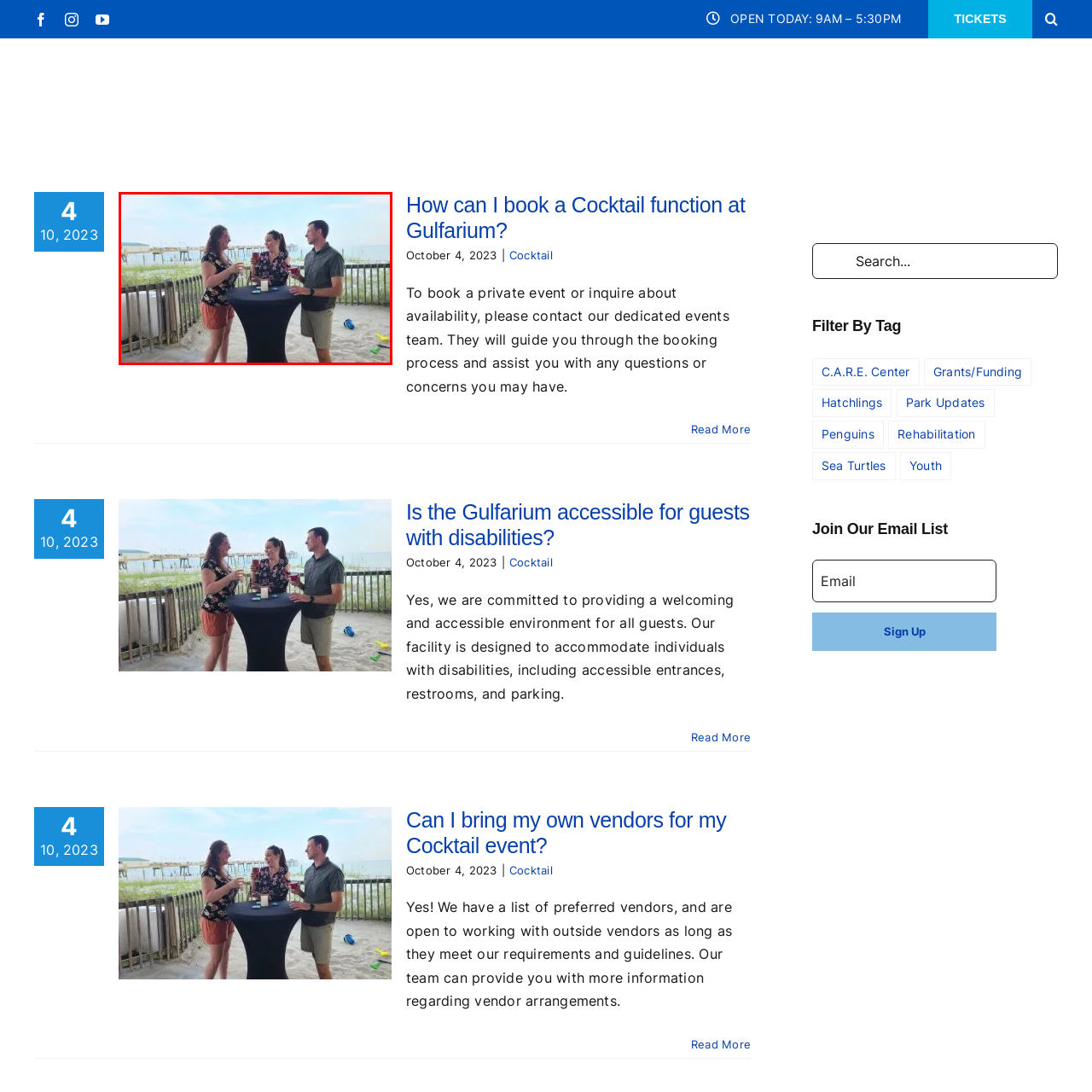Examine the image inside the red bounding box and deliver a thorough answer to the question that follows, drawing information from the image: What are the two women doing?

The two women are raising their drinks cheerfully, indicating that they are toasting or celebrating something, which adds to the joyful and festive atmosphere of the scene.